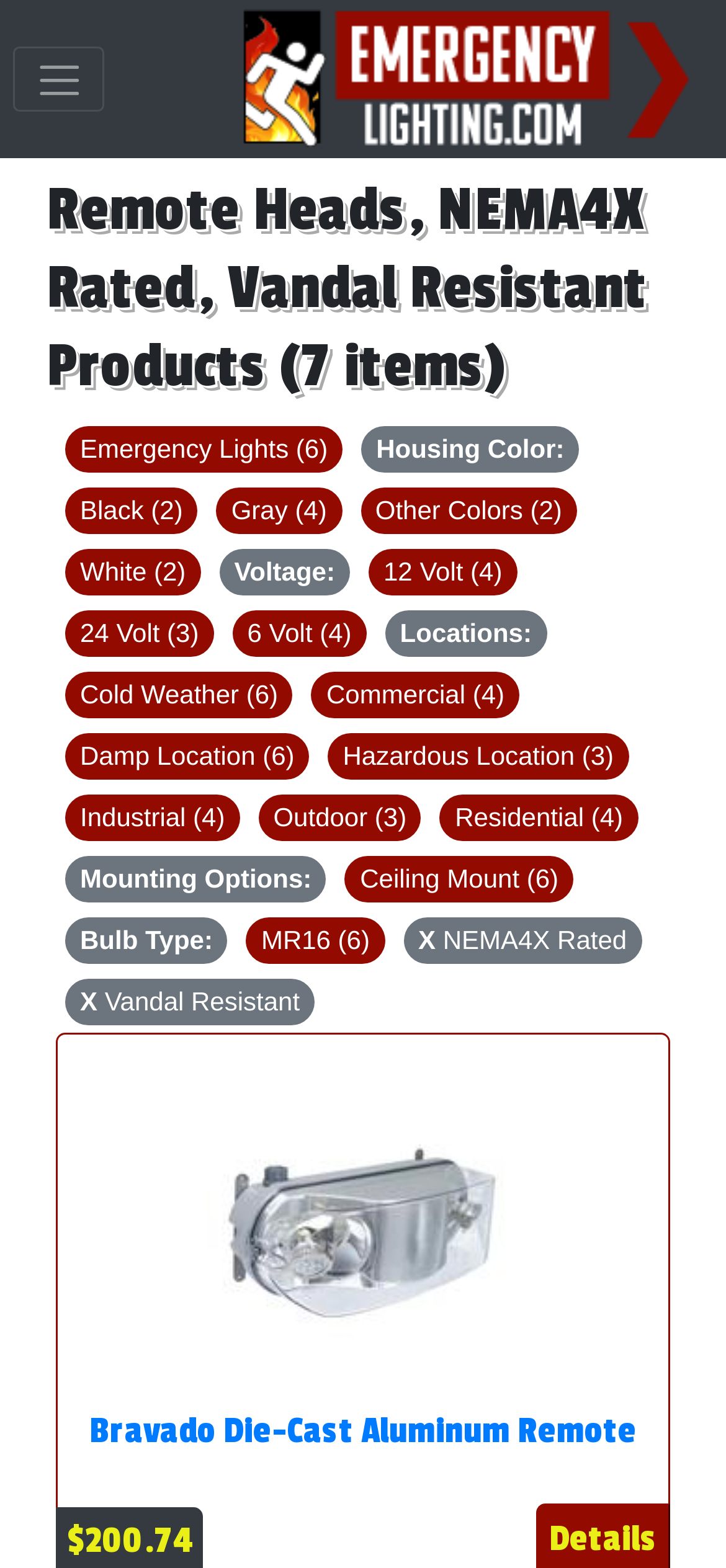Find the bounding box coordinates for the UI element that matches this description: "X NEMA4X Rated".

[0.556, 0.585, 0.884, 0.614]